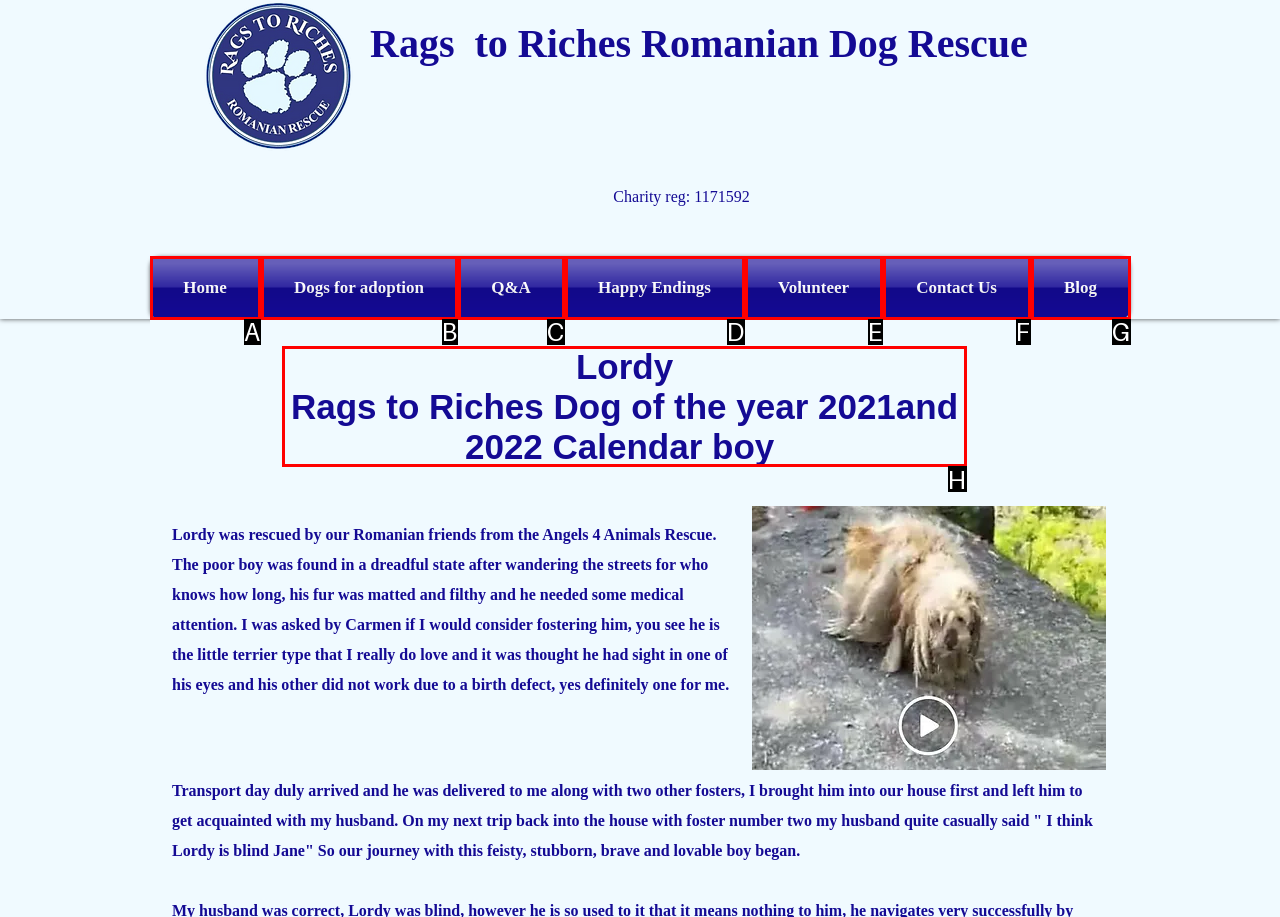Given the task: Read about 'Lordy Rags to Riches Dog of the year 2021 and 2022 Calendar boy', indicate which boxed UI element should be clicked. Provide your answer using the letter associated with the correct choice.

H